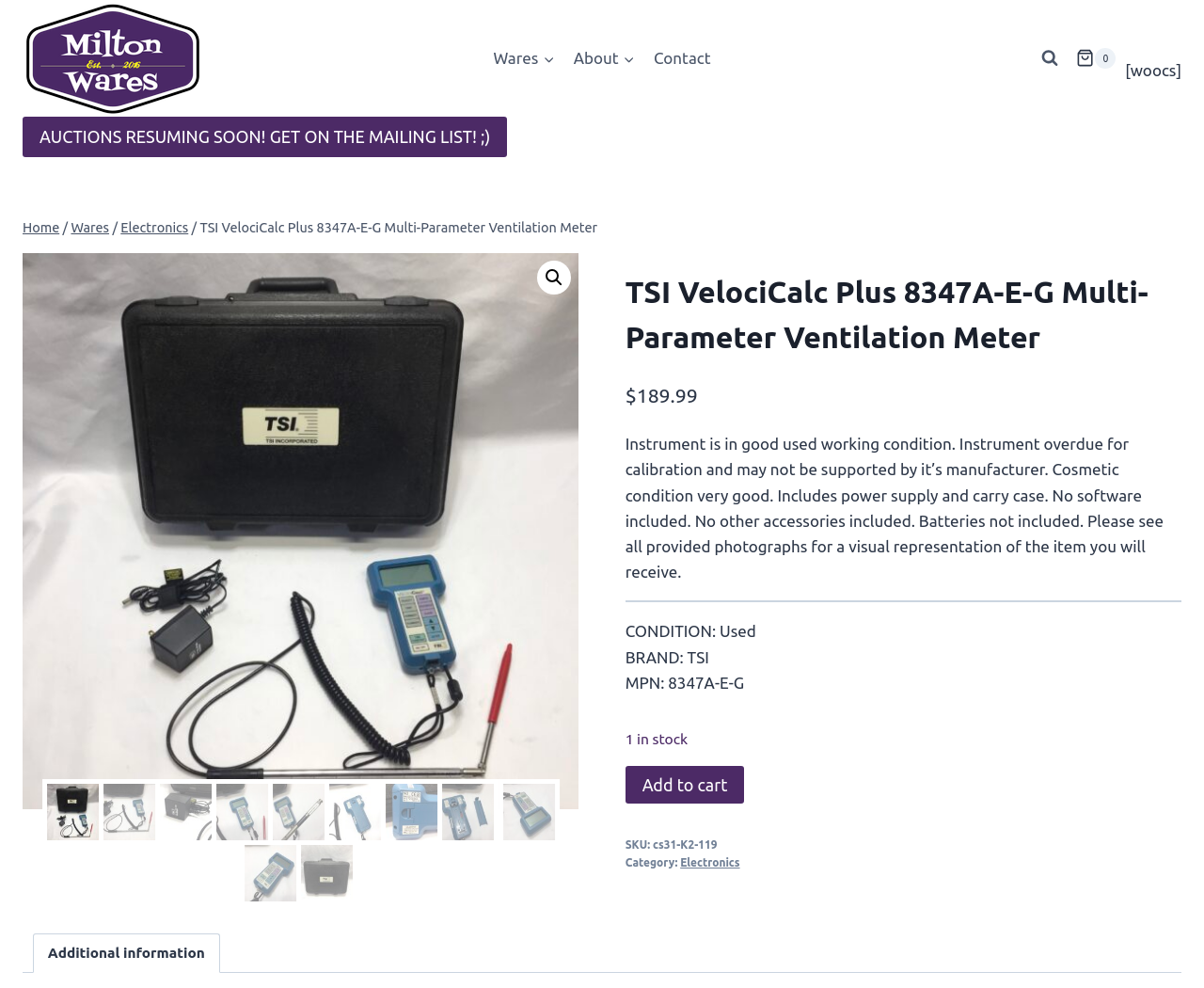Please find the bounding box coordinates of the element that you should click to achieve the following instruction: "Get more information about the product". The coordinates should be presented as four float numbers between 0 and 1: [left, top, right, bottom].

[0.519, 0.272, 0.981, 0.364]